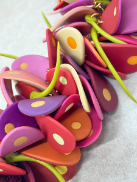Provide a brief response using a word or short phrase to this question:
What is the length of the necklace?

24 inches